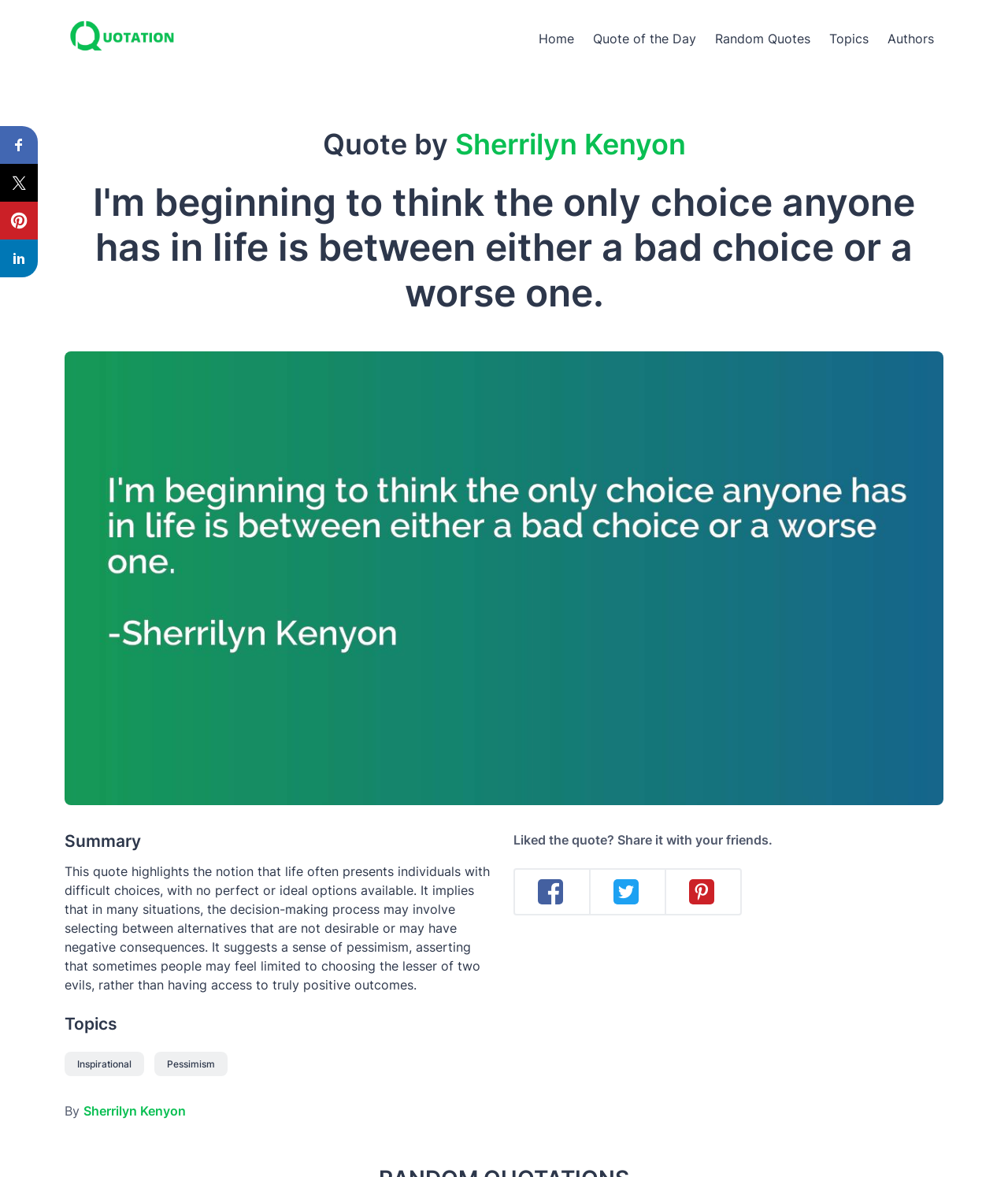Identify the bounding box coordinates necessary to click and complete the given instruction: "Share on Facebook".

[0.509, 0.738, 0.586, 0.778]